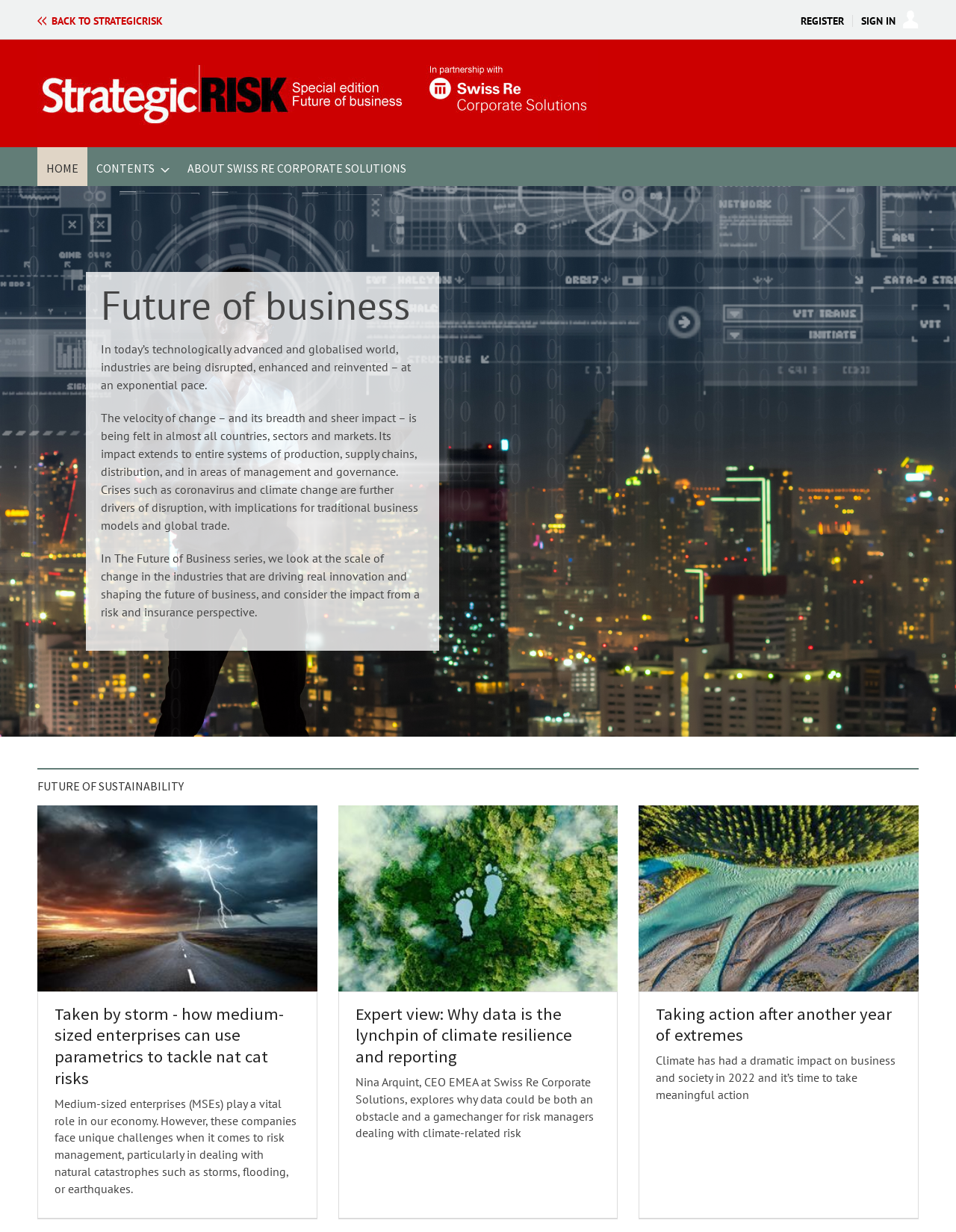Use a single word or phrase to answer the following:
What is the name of the company associated with StrategicRISK?

Swiss Re